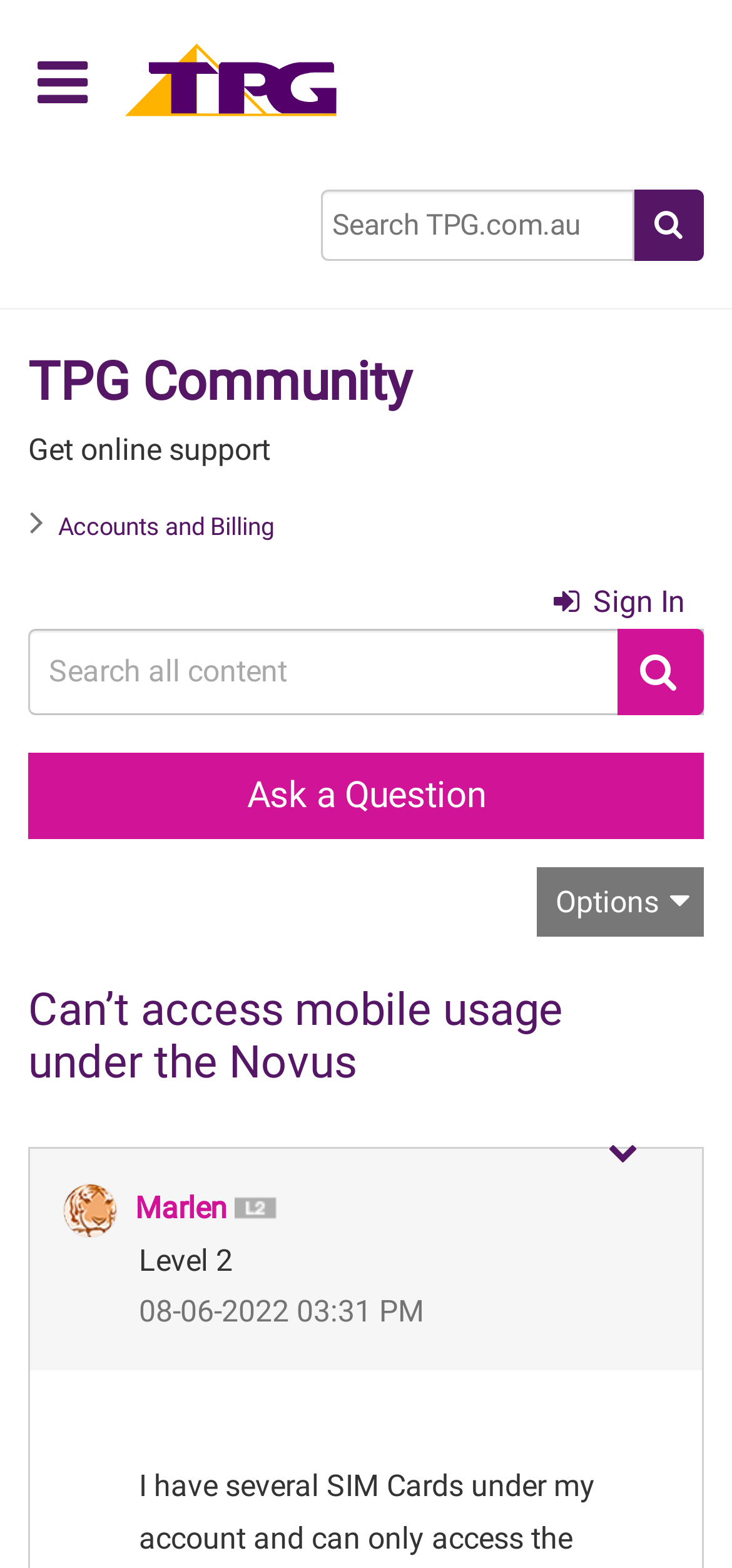Can you show the bounding box coordinates of the region to click on to complete the task described in the instruction: "View profile of Marlen"?

[0.185, 0.759, 0.31, 0.782]